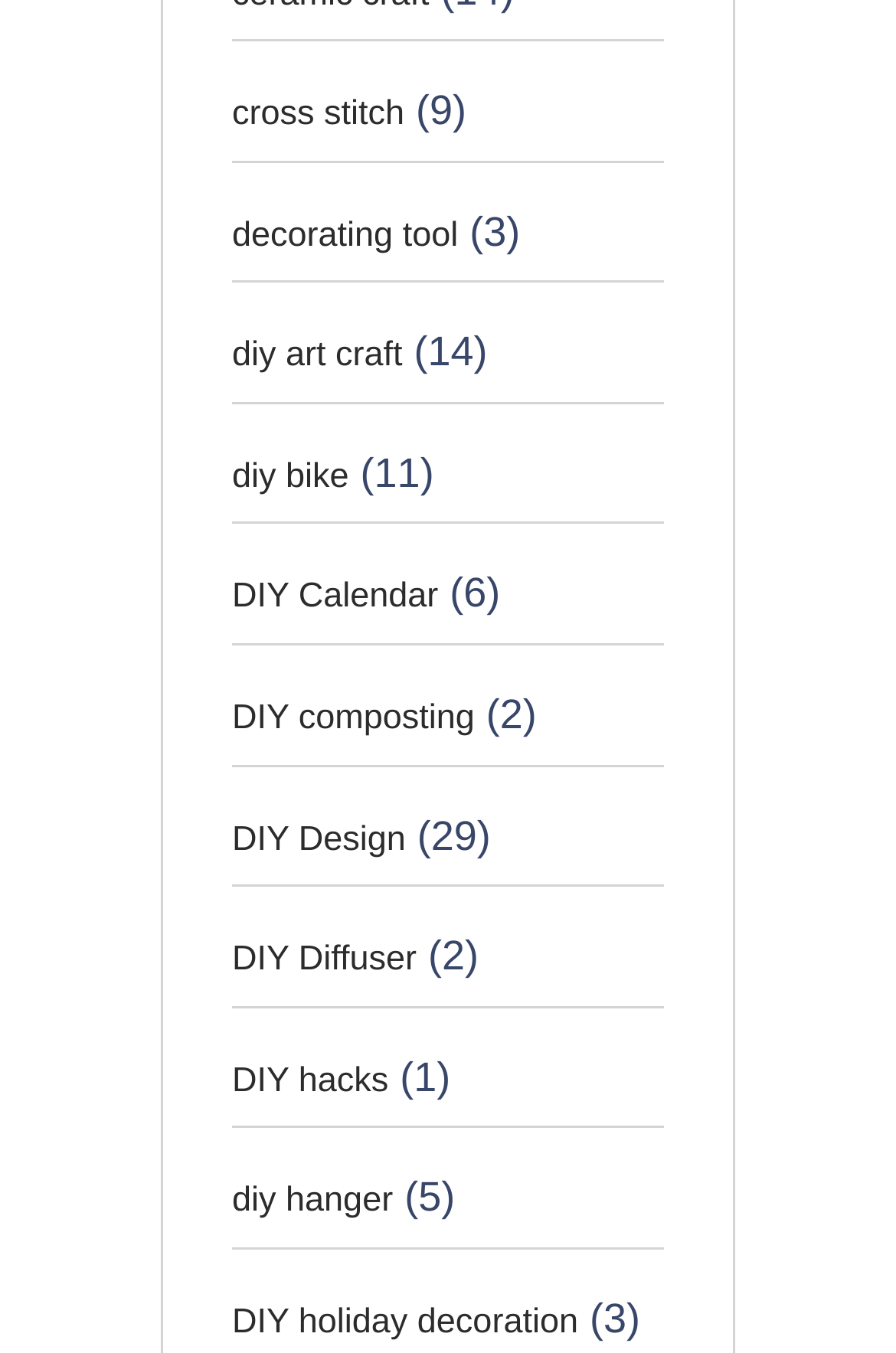What is the DIY topic with the most results?
Answer the question with a thorough and detailed explanation.

The link 'DIY Design' has a corresponding StaticText element with the text '(29)'. This is the highest number of results among all the DIY topics listed, indicating that DIY Design has the most results.